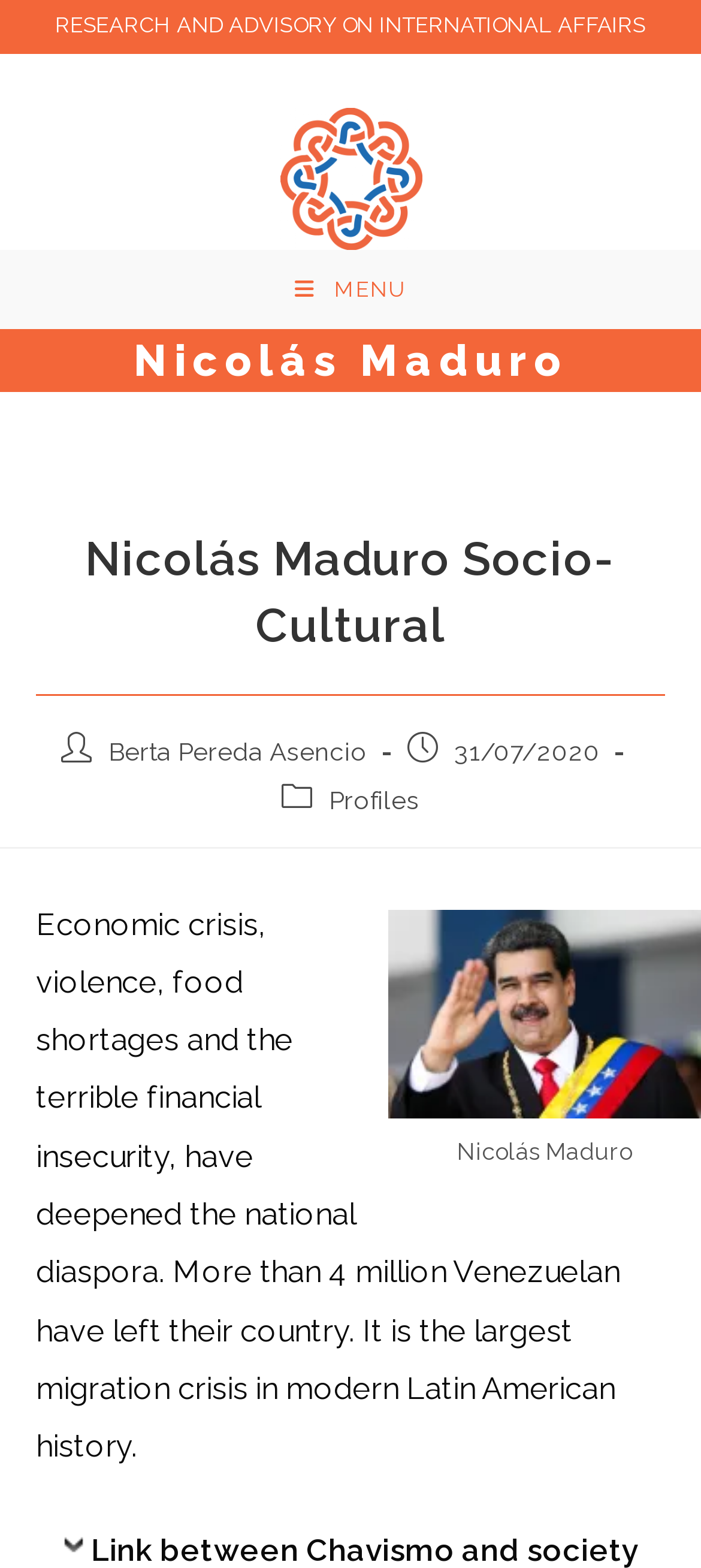When was the post published?
Ensure your answer is thorough and detailed.

The answer can be found in the static text '31/07/2020' which is described as 'Post published'. This indicates that the post was published on 31st July 2020.